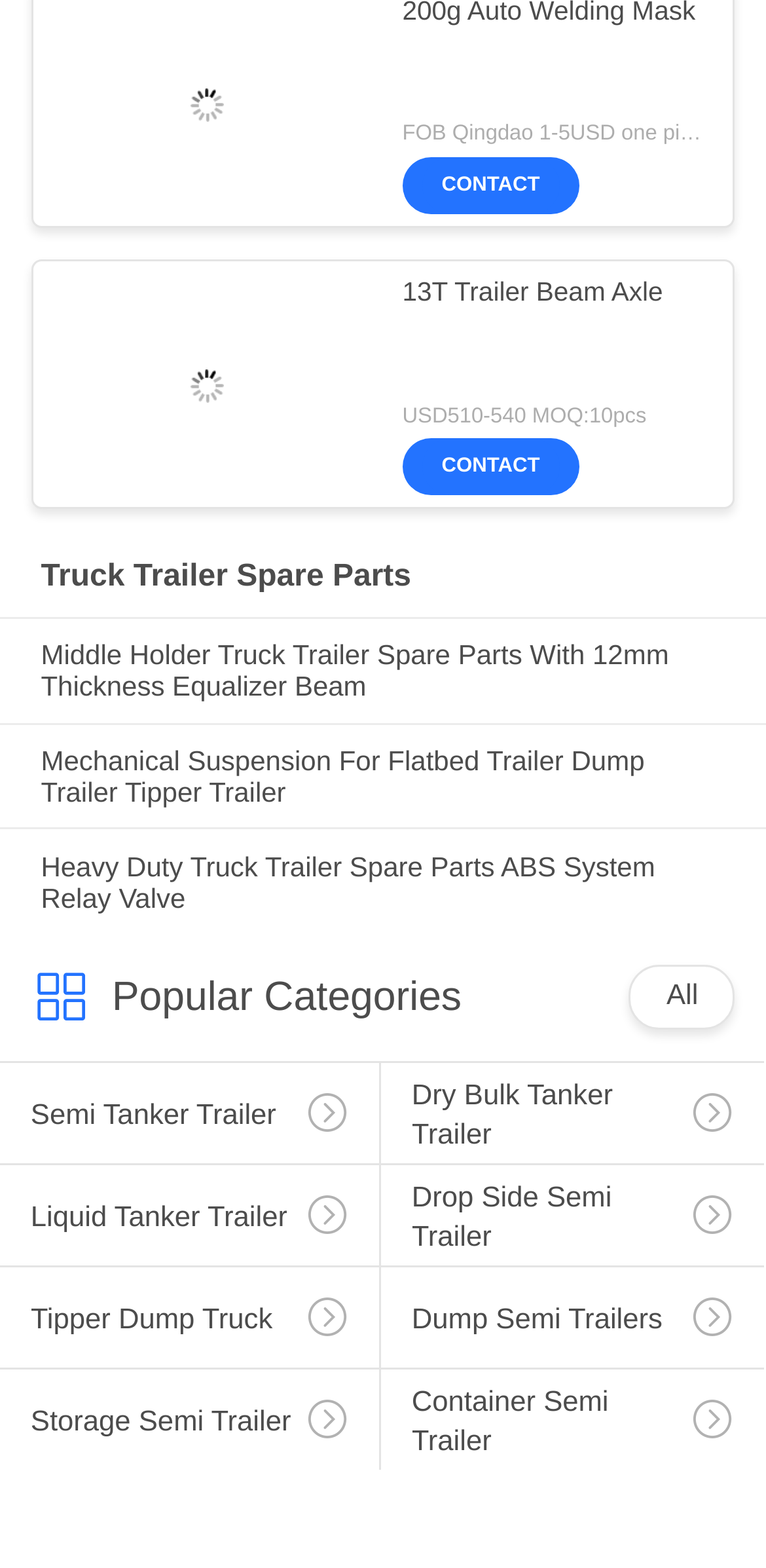Find the bounding box coordinates of the element I should click to carry out the following instruction: "Check prices in USD".

[0.525, 0.258, 0.844, 0.273]